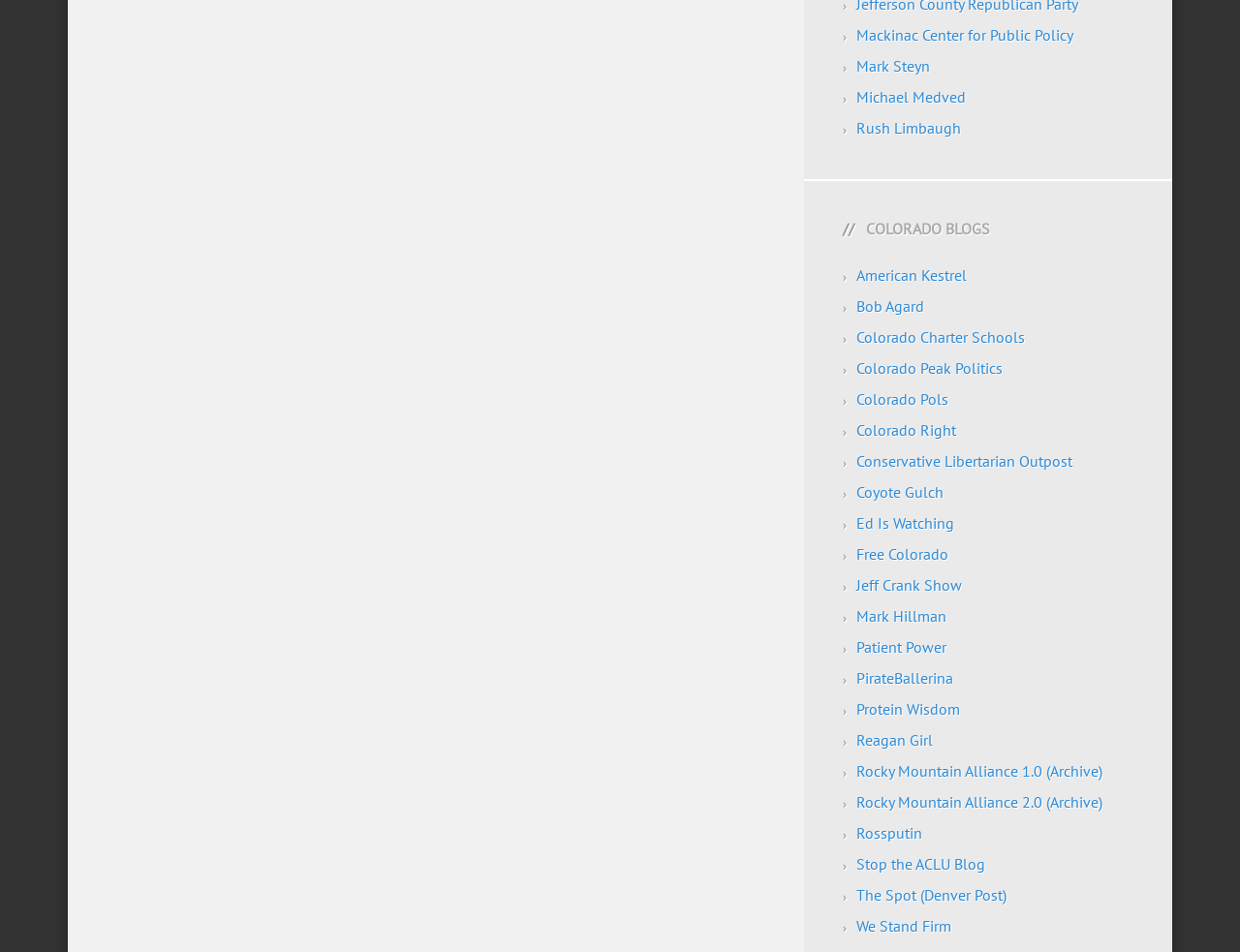Identify the coordinates of the bounding box for the element that must be clicked to accomplish the instruction: "check out Rocky Mountain Alliance 1.0".

[0.691, 0.799, 0.889, 0.82]